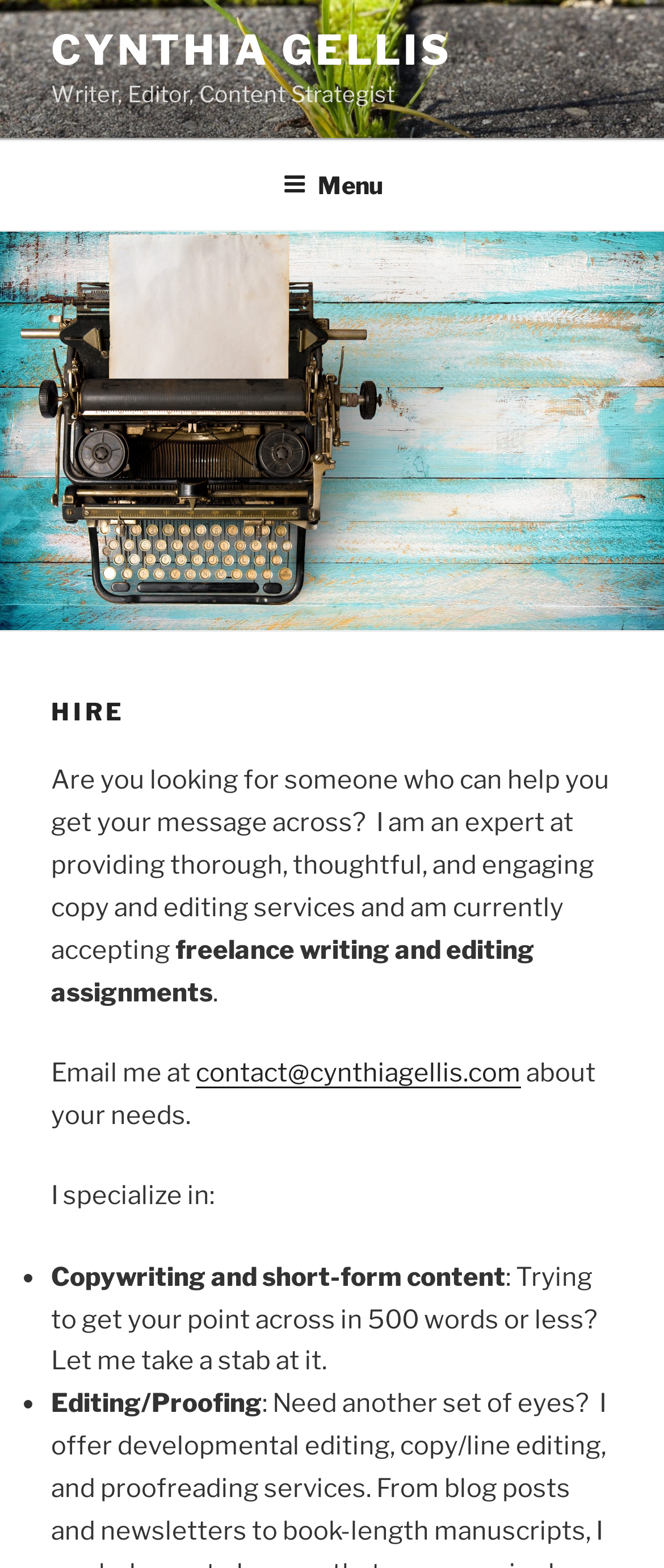Describe every aspect of the webpage in a detailed manner.

The webpage is a professional portfolio for Cynthia Gellis, a writer, editor, and content strategist. At the top, there is a prominent link with her name, "CYNTHIA GELLIS", followed by a brief description of her profession. Below this, there is a top menu navigation bar that spans the entire width of the page.

Upon expanding the top menu, a section appears with a heading "HIRE" in a prominent font. This section contains a brief introduction to Cynthia's services, stating that she is an expert in providing thorough, thoughtful, and engaging copy and editing services and is currently accepting freelance writing and editing assignments. 

Below this introduction, there is a call-to-action, encouraging visitors to email her to discuss their needs. Her email address, "contact@cynthiagellis.com", is provided as a link. 

Further down, Cynthia highlights her specialties, including copywriting and short-form content, as well as editing and proofing. Each specialty is marked with a bullet point and accompanied by a brief description of her services.